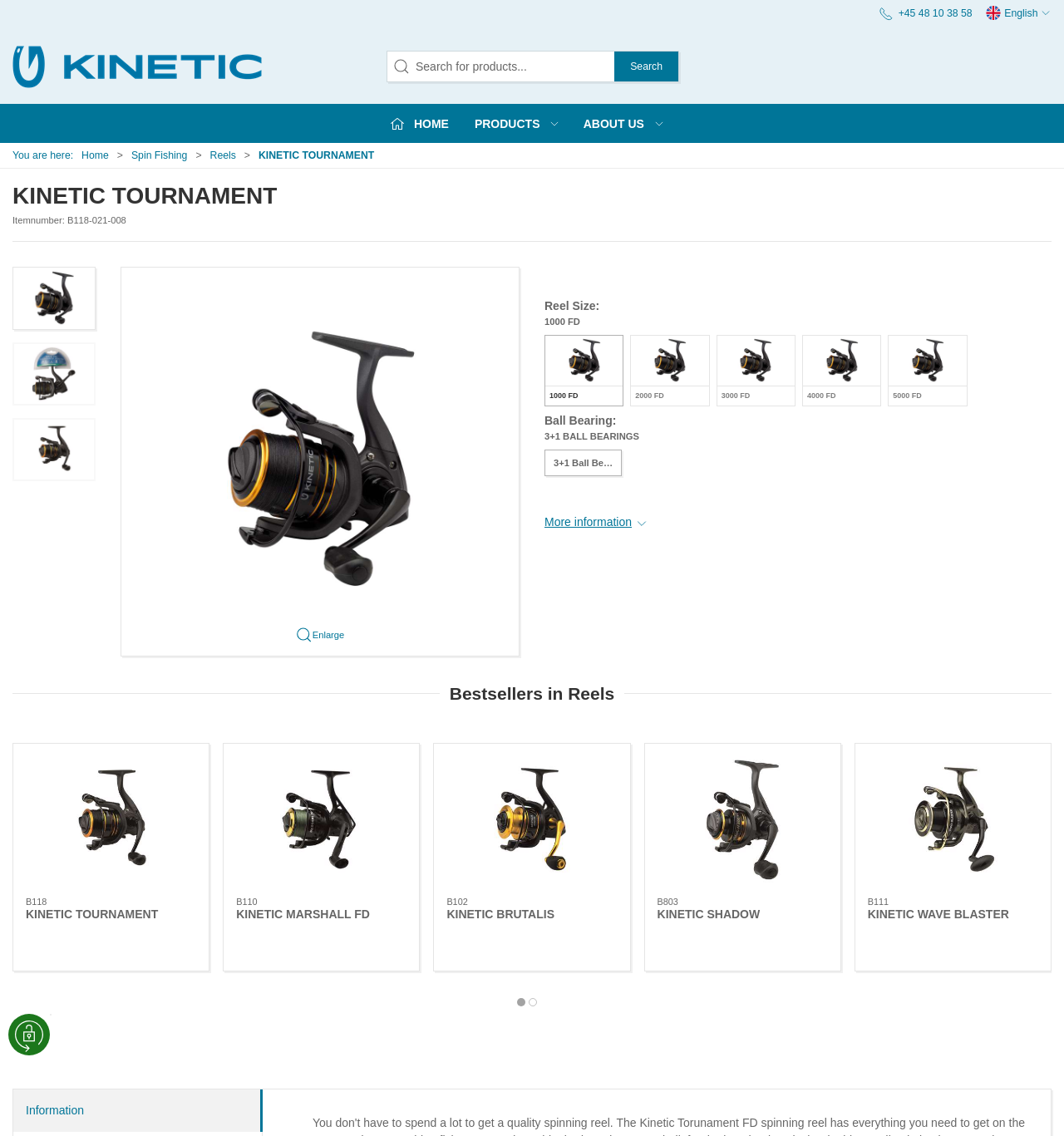How many products are shown in the 'Bestsellers in Reels' section?
Refer to the image and provide a one-word or short phrase answer.

5